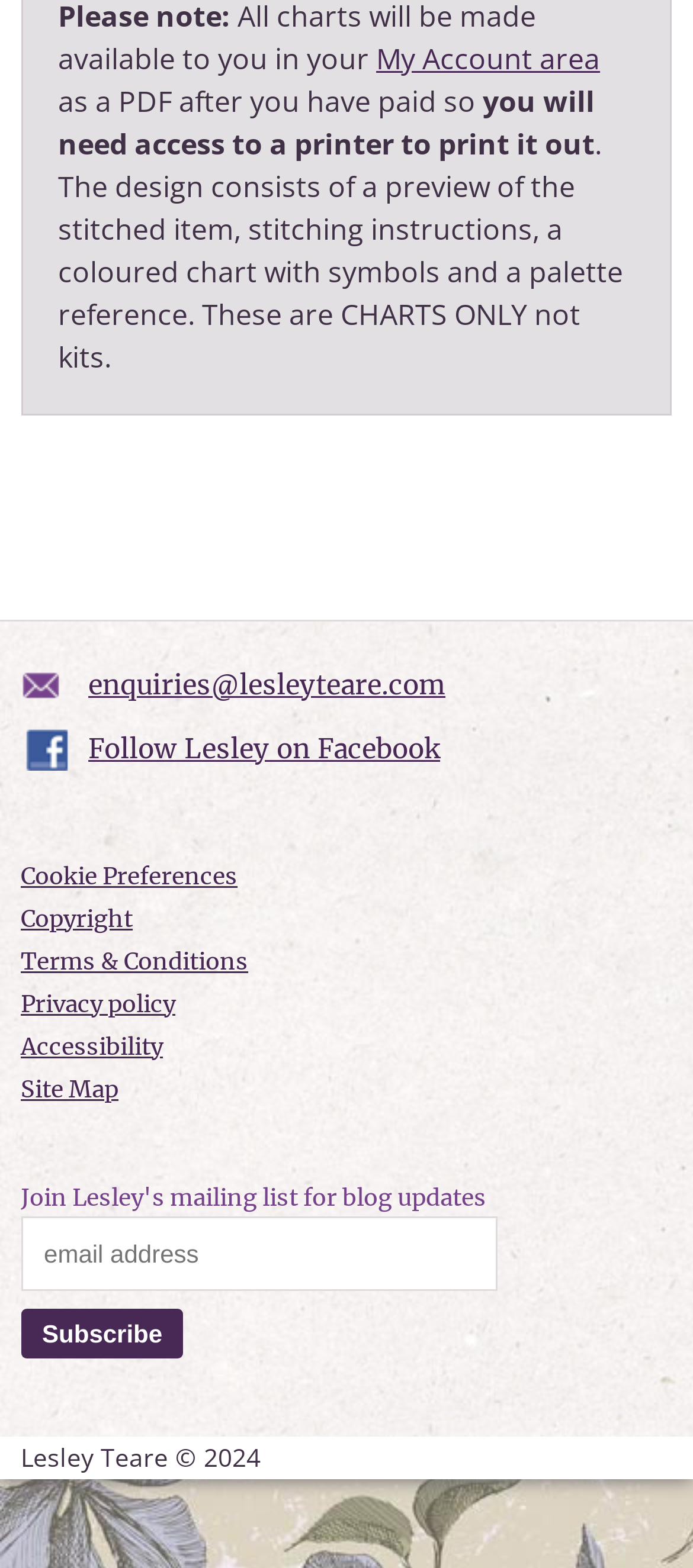Specify the bounding box coordinates of the area to click in order to execute this command: 'Subscribe to Lesley's mailing list'. The coordinates should consist of four float numbers ranging from 0 to 1, and should be formatted as [left, top, right, bottom].

[0.03, 0.834, 0.265, 0.866]